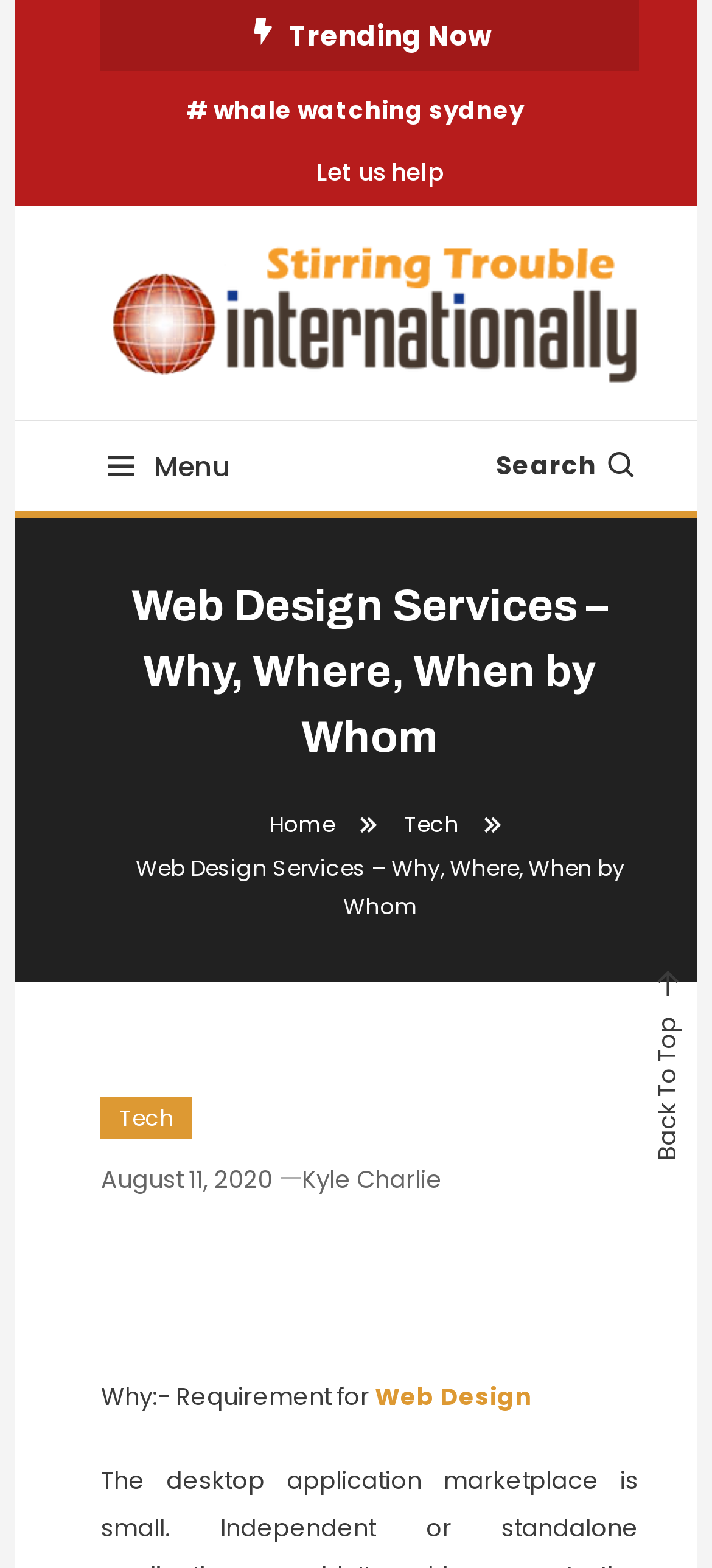What is the text of the first link? Analyze the screenshot and reply with just one word or a short phrase.

Whale watching sydney